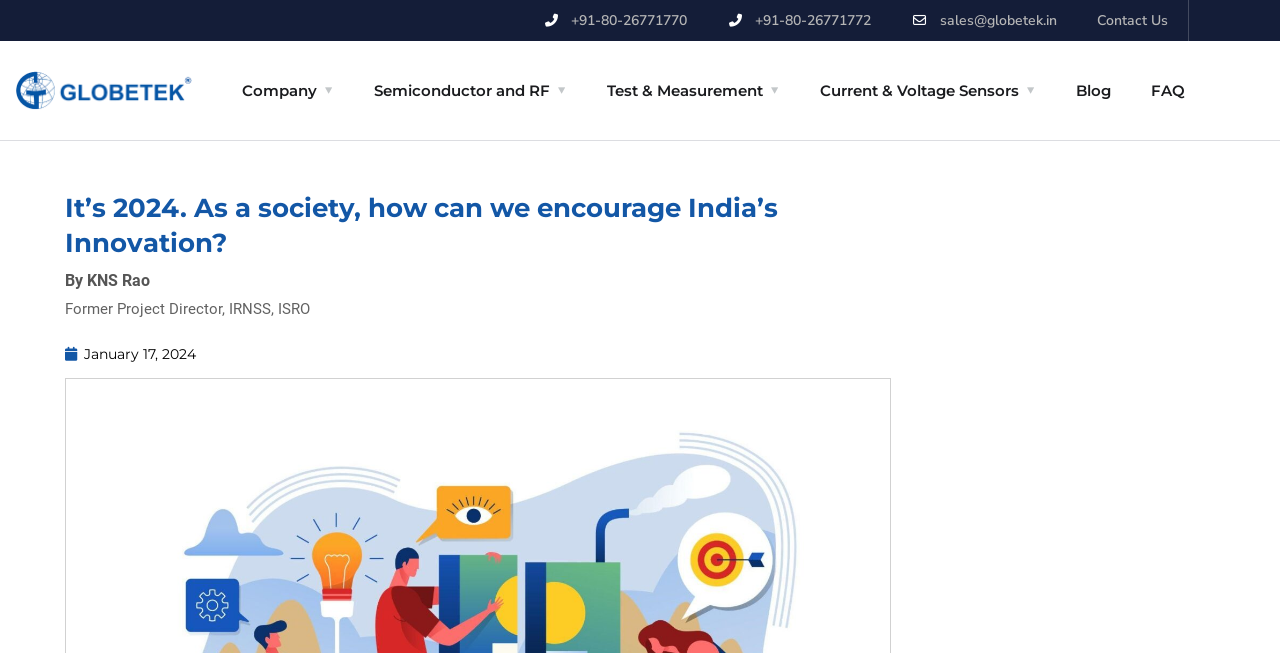Identify the bounding box coordinates of the area you need to click to perform the following instruction: "Visit the Facebook page".

None